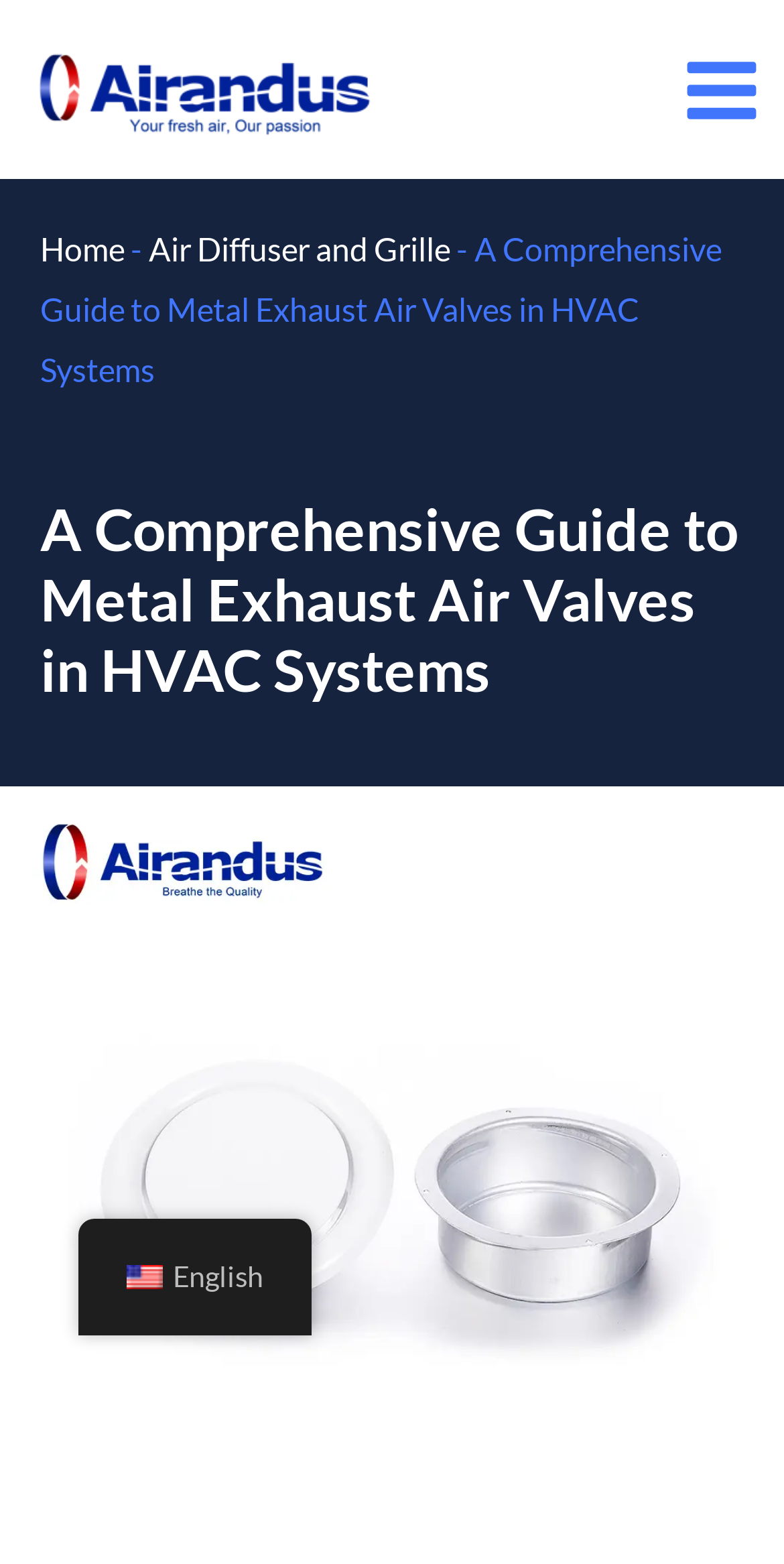Please find the top heading of the webpage and generate its text.

A Comprehensive Guide to Metal Exhaust Air Valves in HVAC Systems